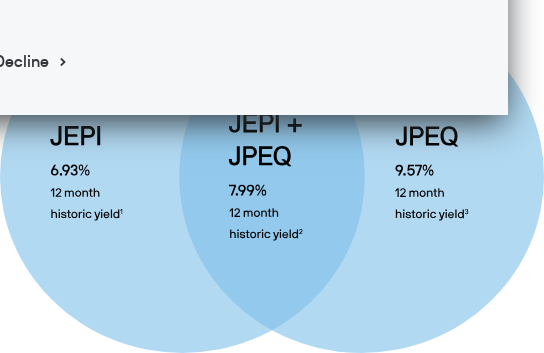Answer this question in one word or a short phrase: What is the combined yield of JEPI and JPEQ?

7.99%